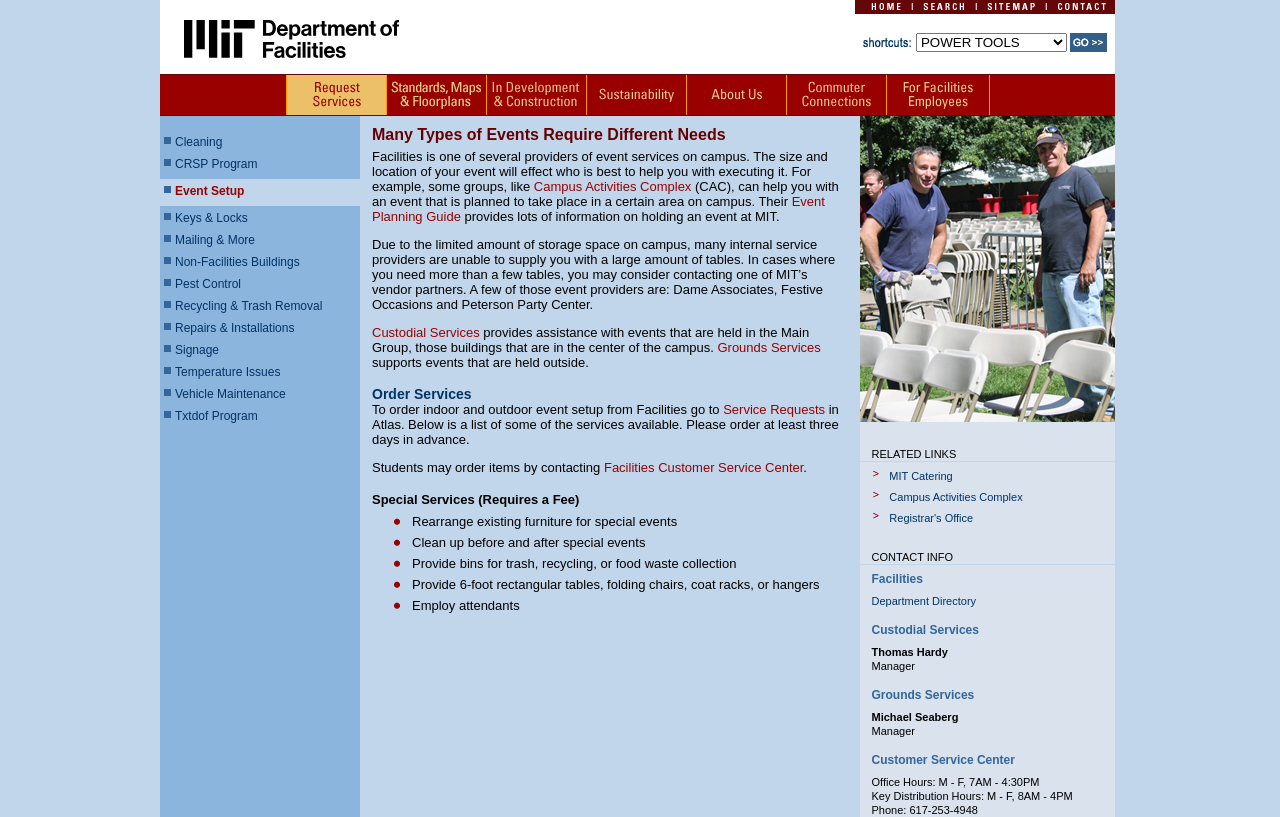For the following element description, predict the bounding box coordinates in the format (top-left x, top-left y, bottom-right x, bottom-right y). All values should be floating point numbers between 0 and 1. Description: Mailing & More

[0.137, 0.285, 0.199, 0.302]